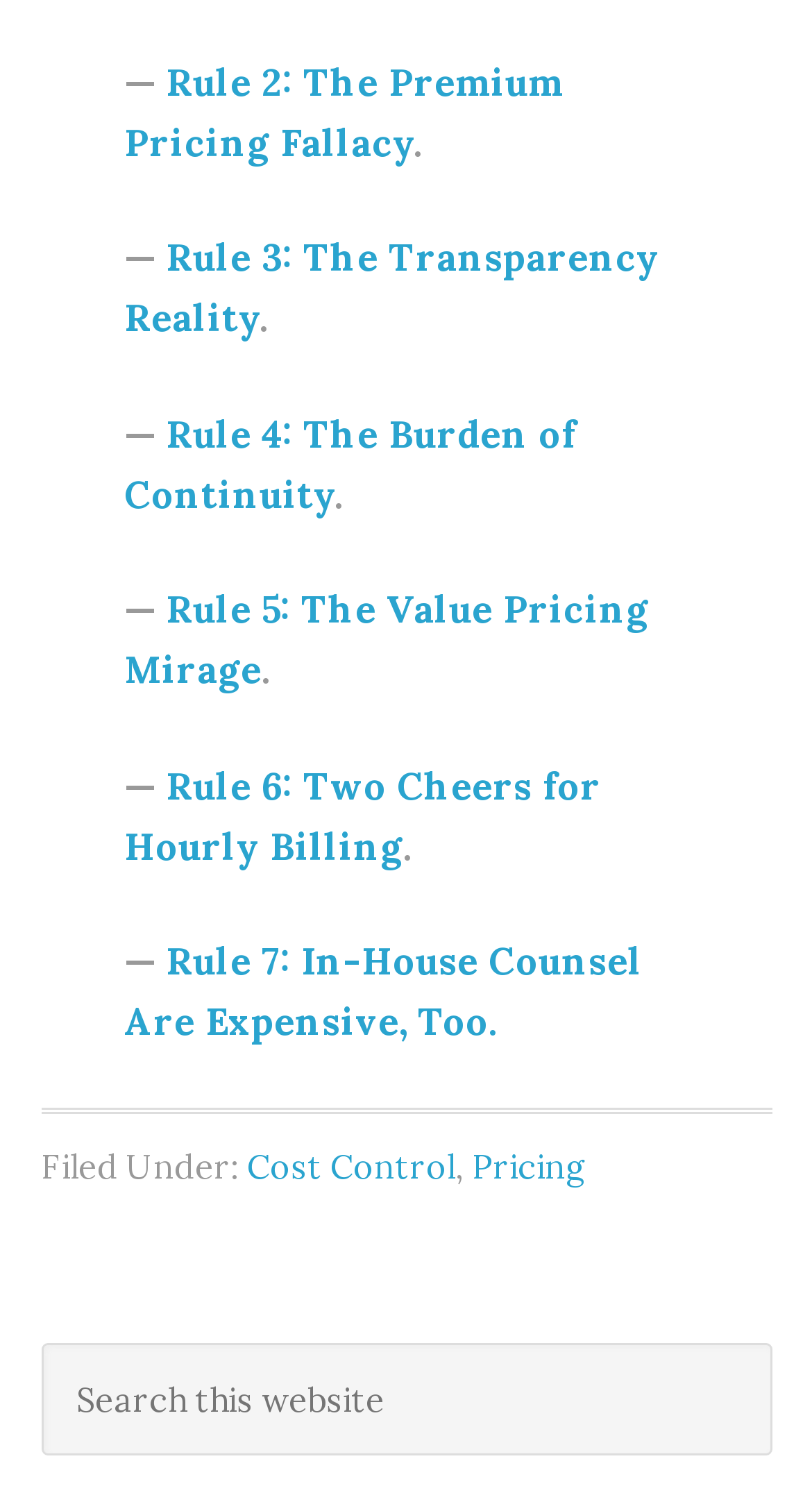Provide the bounding box coordinates of the HTML element described by the text: "Pricing".

[0.581, 0.77, 0.722, 0.798]